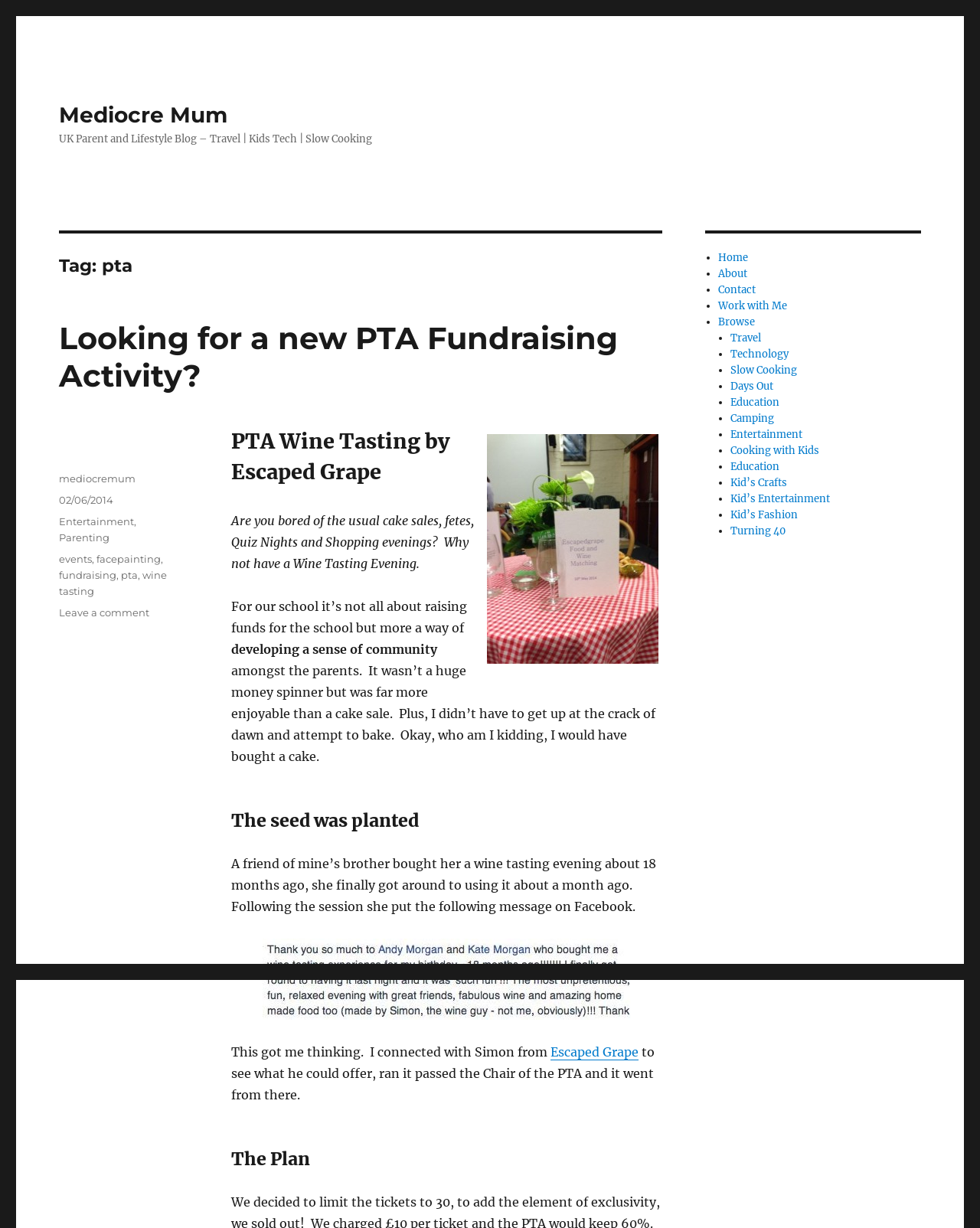Find the bounding box coordinates of the element to click in order to complete the given instruction: "Select currency."

None